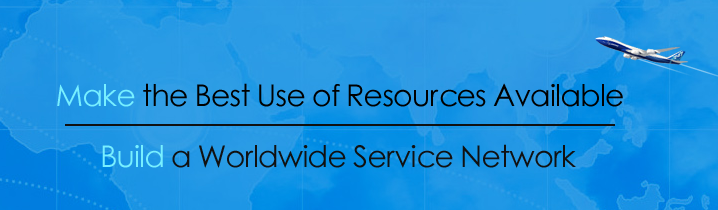Using a single word or phrase, answer the following question: 
What is flying across the top right corner?

An airplane